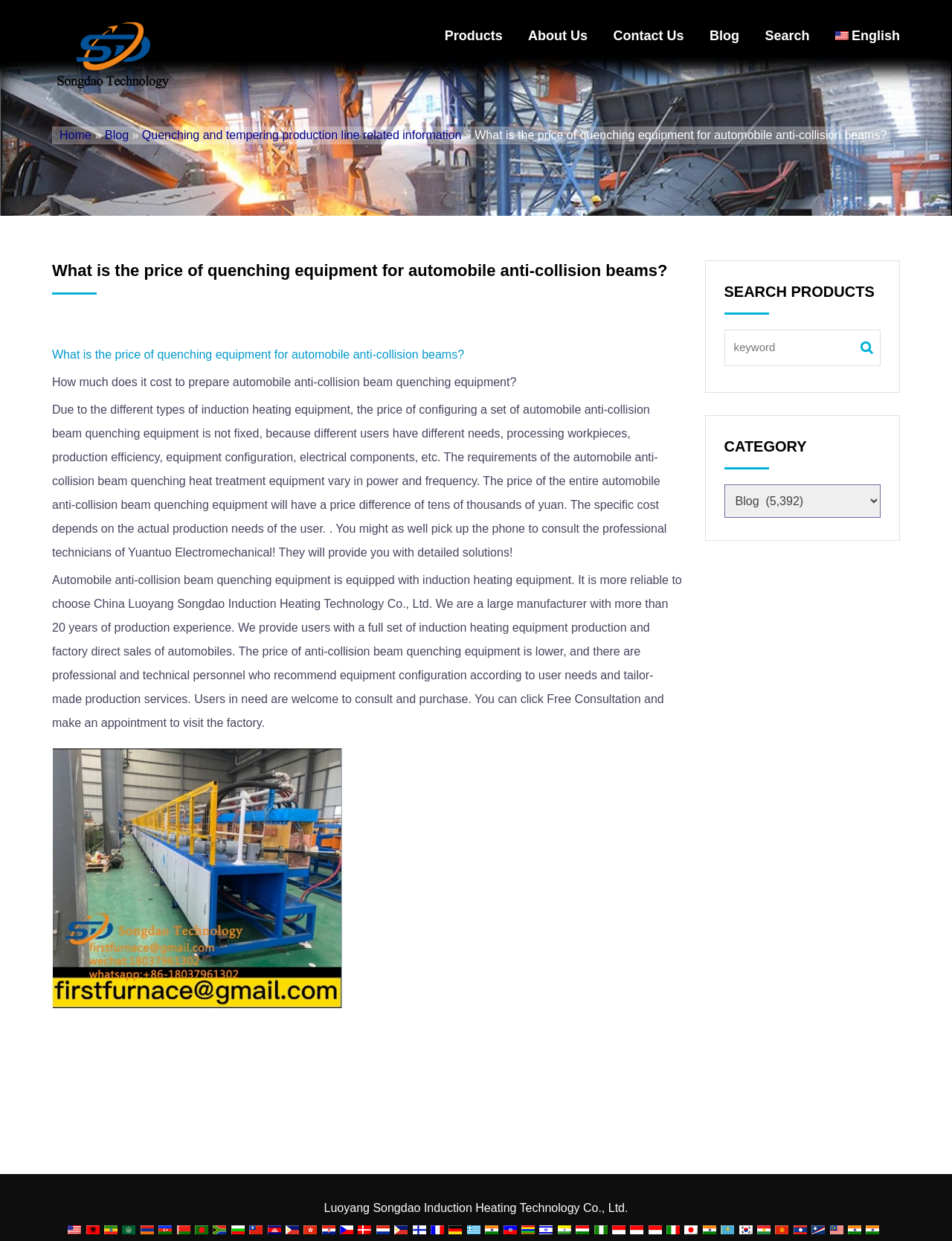What is the text of the main heading?
Refer to the image and provide a one-word or short phrase answer.

What is the price of quenching equipment for automobile anti-collision beams?